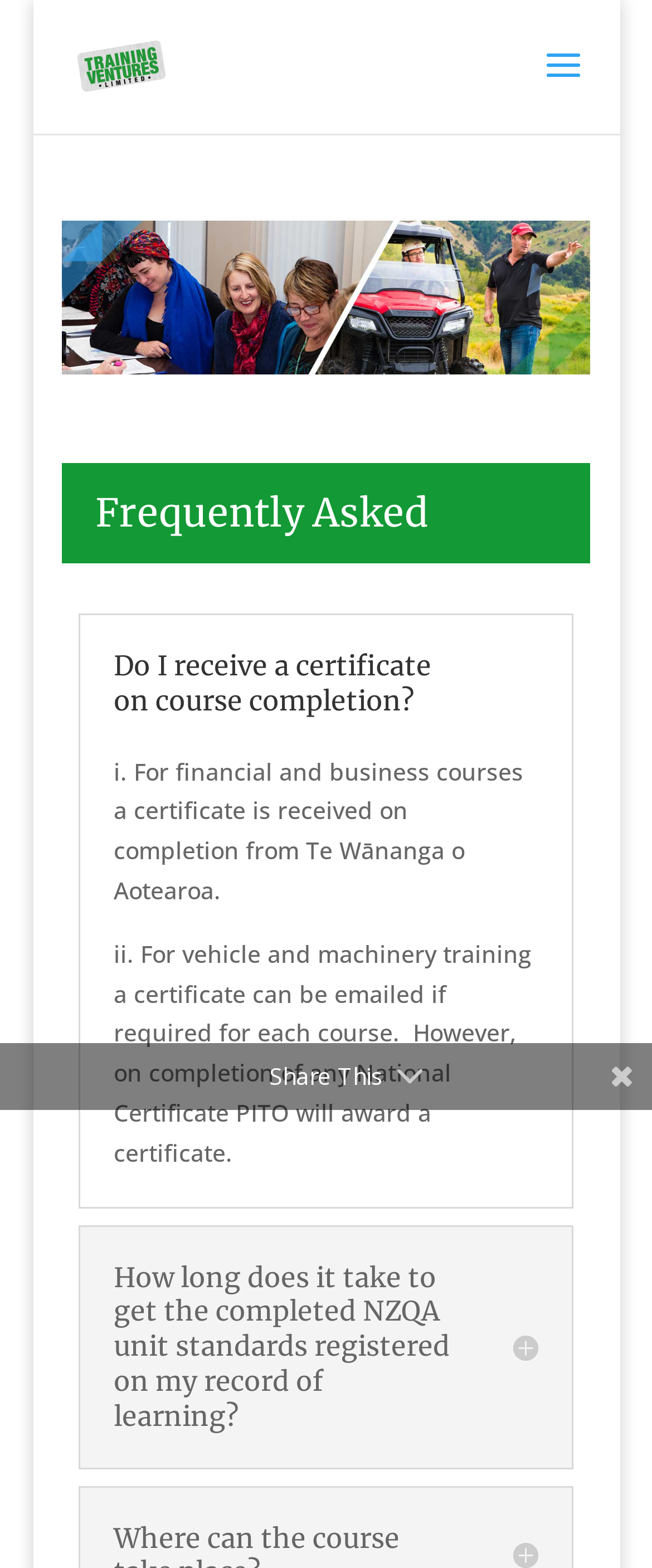How many FAQs are listed on the webpage?
Based on the visual, give a brief answer using one word or a short phrase.

At least 3